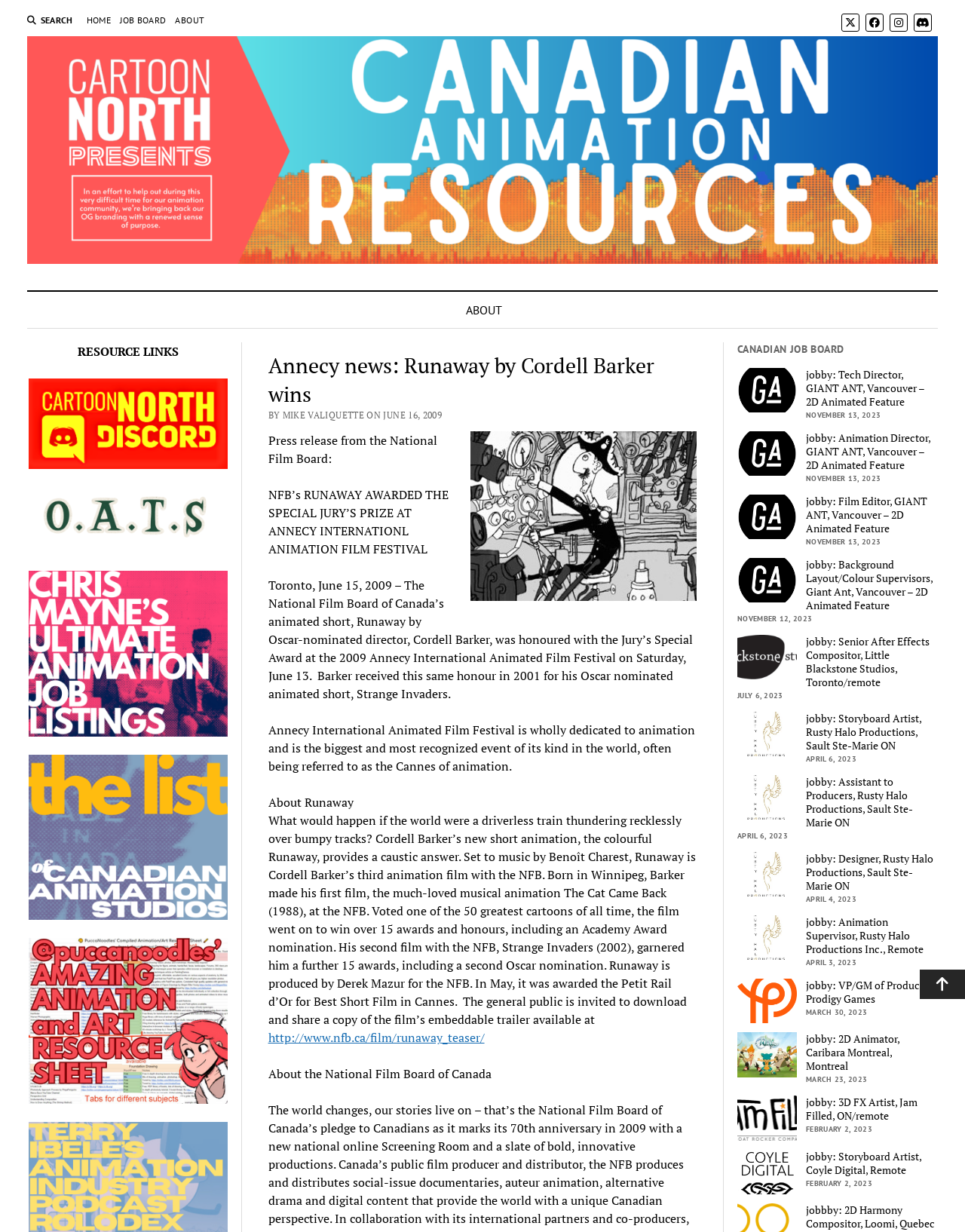How many social media links are there at the top of the webpage?
Examine the webpage screenshot and provide an in-depth answer to the question.

The answer can be found by counting the number of social media links at the top of the webpage, which are Twitter, Facebook, Instagram, and Discord.